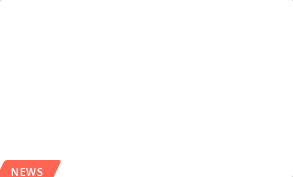What can readers find below the image?
Please provide a single word or phrase in response based on the screenshot.

Further links to explore